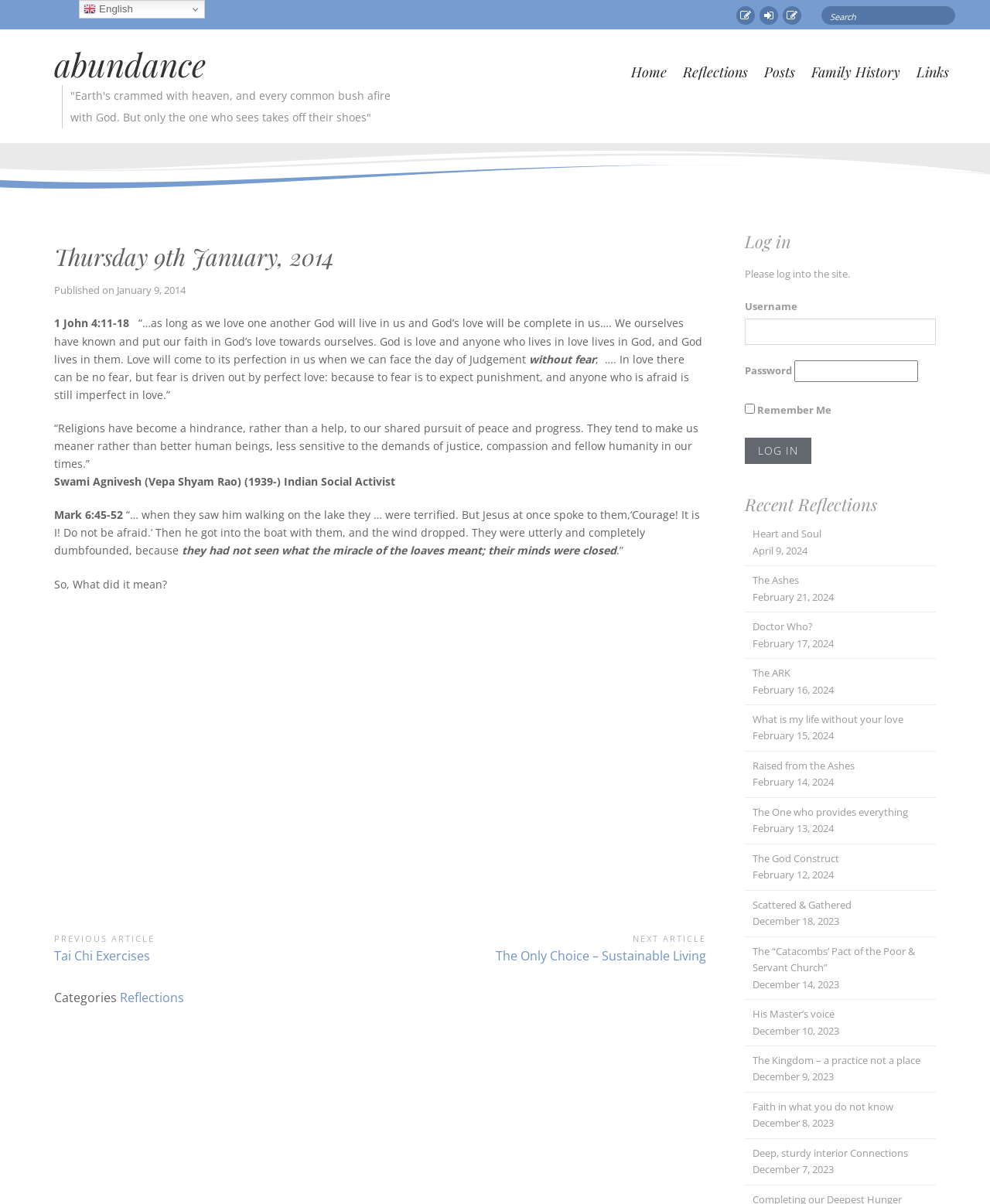Please determine the bounding box coordinates of the element's region to click in order to carry out the following instruction: "Search for something". The coordinates should be four float numbers between 0 and 1, i.e., [left, top, right, bottom].

[0.829, 0.005, 0.965, 0.021]